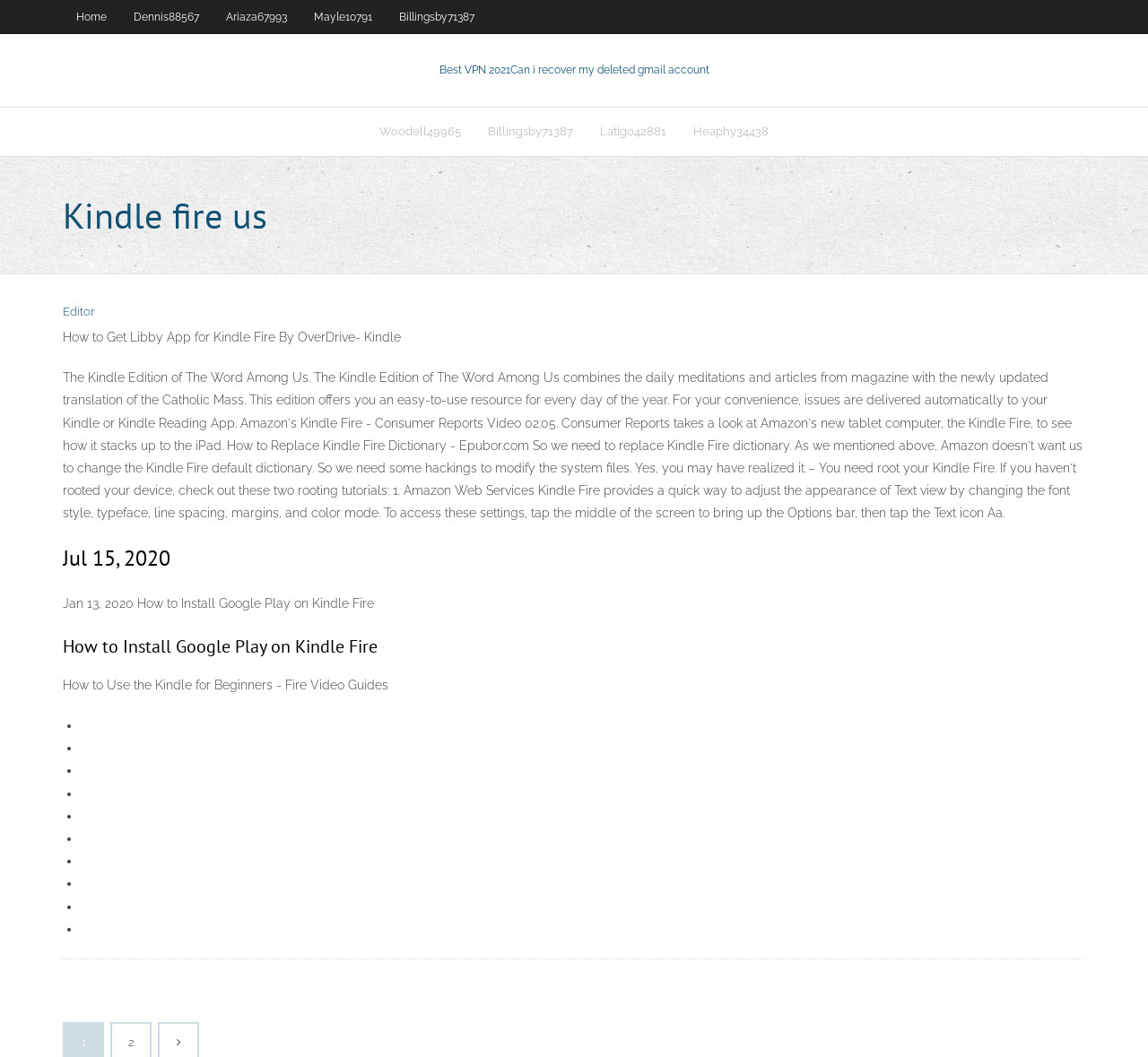Show the bounding box coordinates of the region that should be clicked to follow the instruction: "Click on Home."

[0.055, 0.0, 0.105, 0.032]